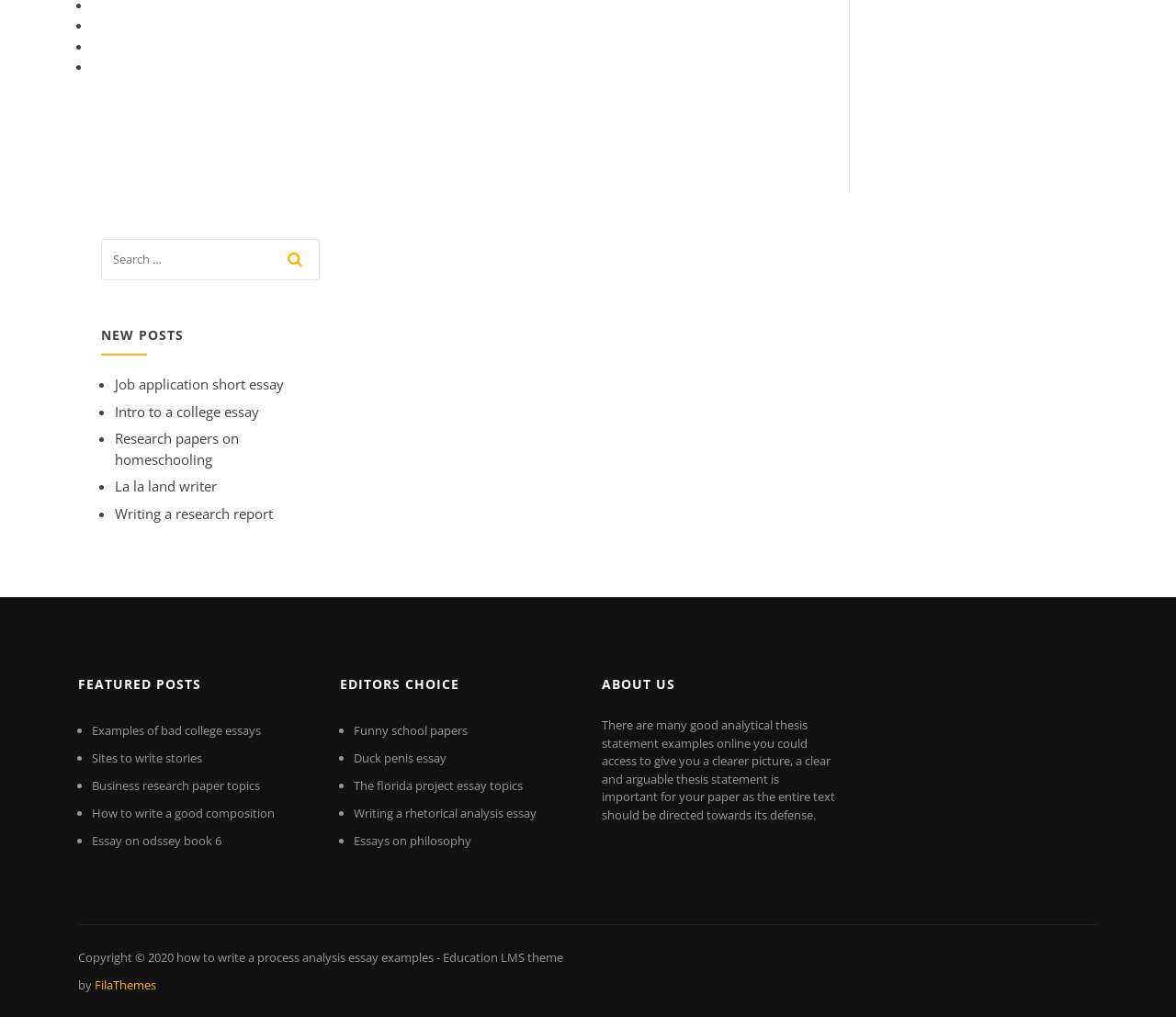Give a one-word or phrase response to the following question: What is the category of posts above the 'FEATURED POSTS' heading?

NEW POSTS